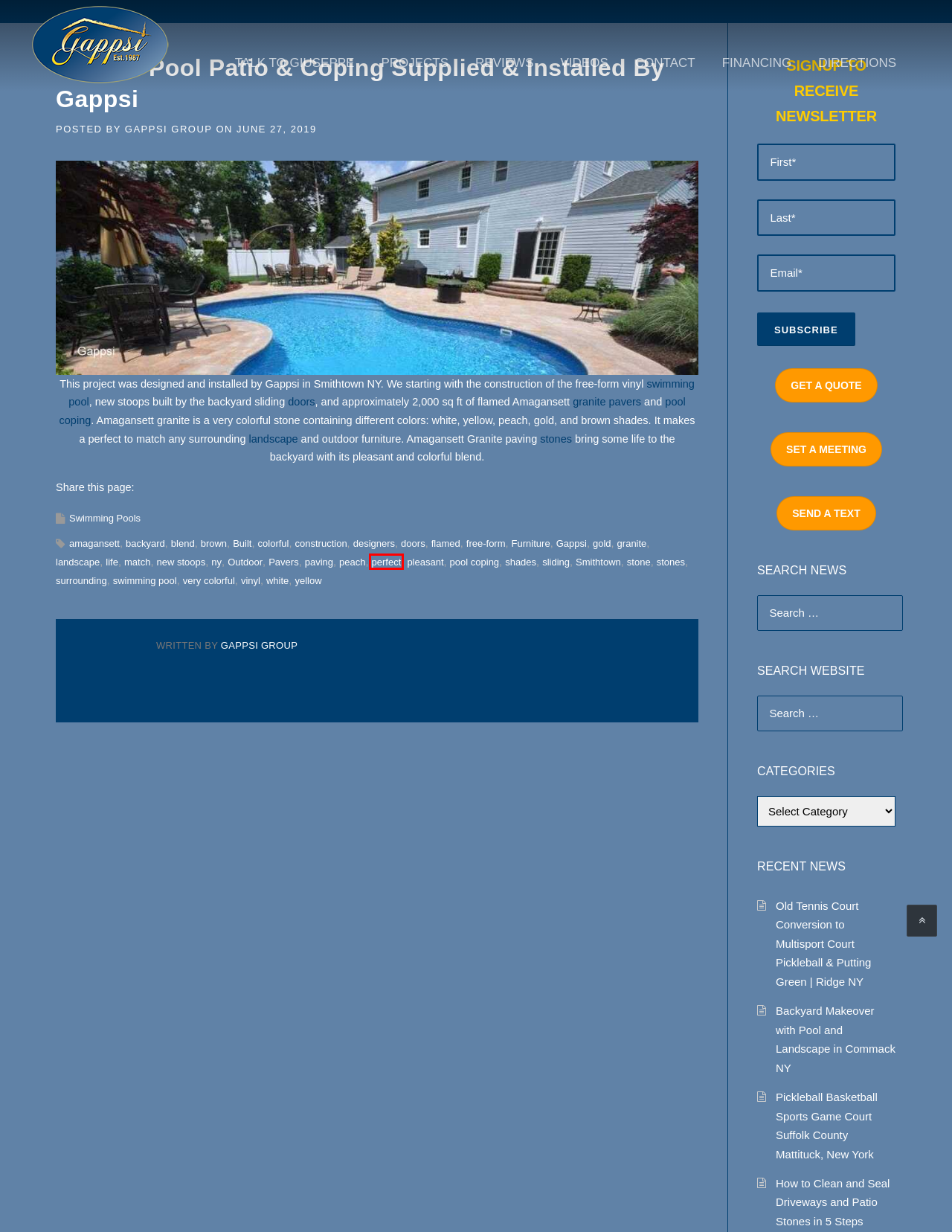Look at the screenshot of a webpage that includes a red bounding box around a UI element. Select the most appropriate webpage description that matches the page seen after clicking the highlighted element. Here are the candidates:
A. pleasant Archives - Gappsi Group
B. Contact Us - Gappsi Group
C. perfect Archives - Gappsi Group
D. brown Archives - Gappsi Group
E. Backyard Makeover with Pool and Landscape in Commack NY - Gappsi Group
F. doors Archives - Gappsi Group
G. stones Archives - Gappsi Group
H. swimming pool Archives - Gappsi Group

C